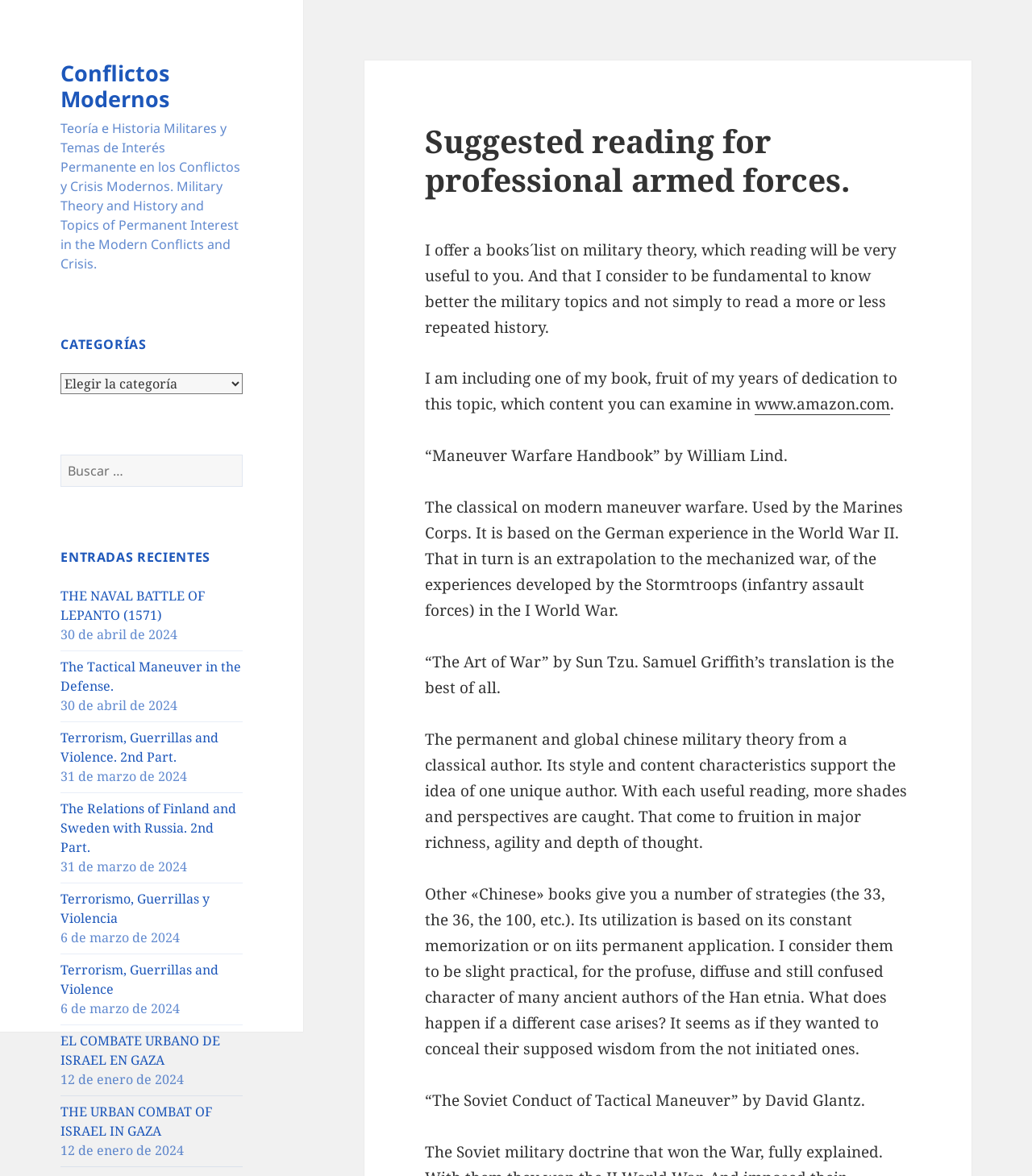What is the main topic of this webpage?
From the details in the image, answer the question comprehensively.

Based on the webpage content, I can see that the main topic is related to military theory and history. The heading 'CATEGORÍAS' and the links under 'ENTRADAS RECIENTES' suggest that the webpage is about military-related topics. Additionally, the text under the heading 'Suggested reading for professional armed forces.' mentions military theory and history.